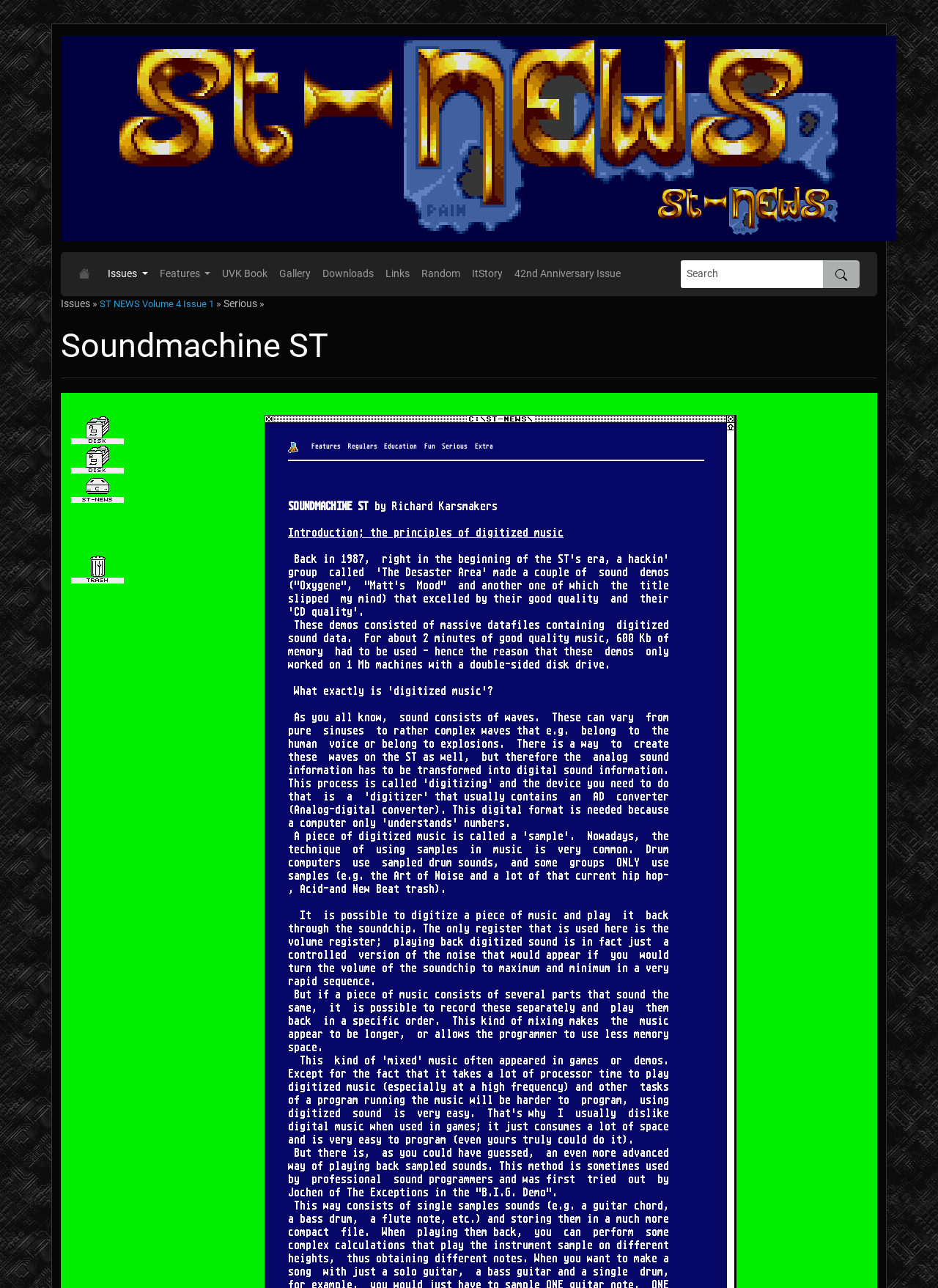What is the topic of the article 'Soundmachine ST'?
From the image, respond with a single word or phrase.

Digitized music